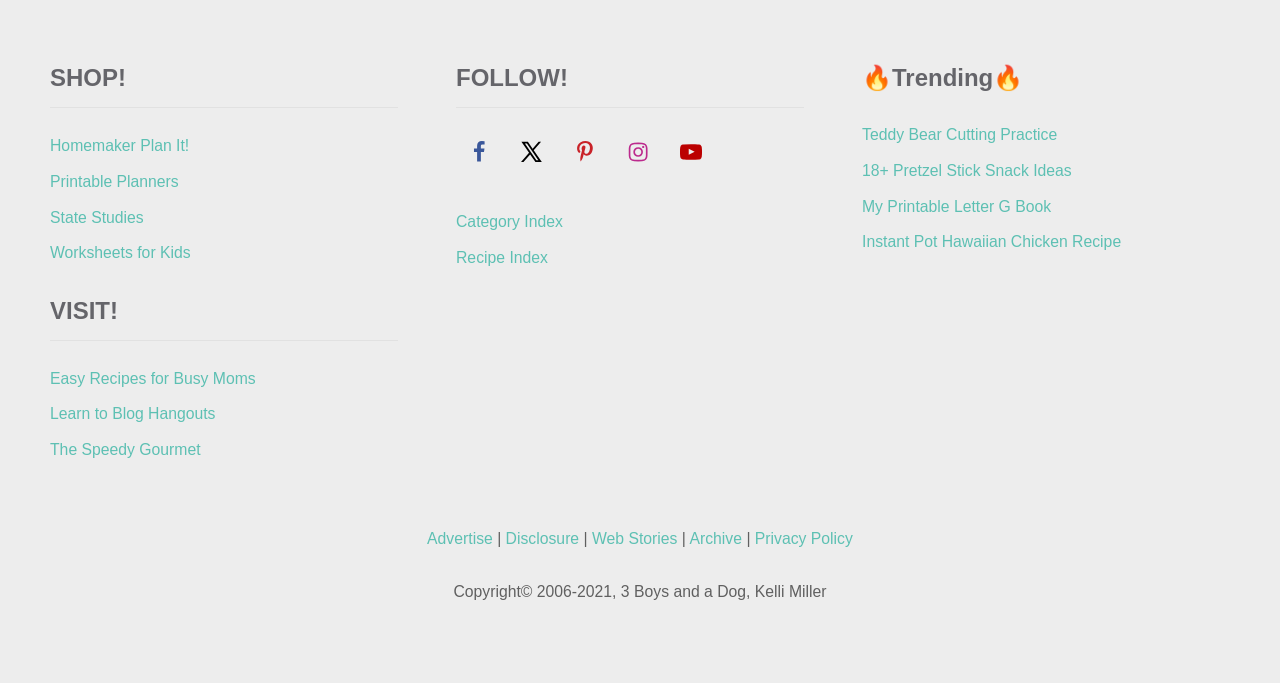What is the topic of the 'Teddy Bear Cutting Practice' link?
Utilize the image to construct a detailed and well-explained answer.

Based on the context of the link 'Teddy Bear Cutting Practice' and its presence under the '🔥Trending🔥' section, it can be inferred that the topic is related to kids' activities or educational resources.